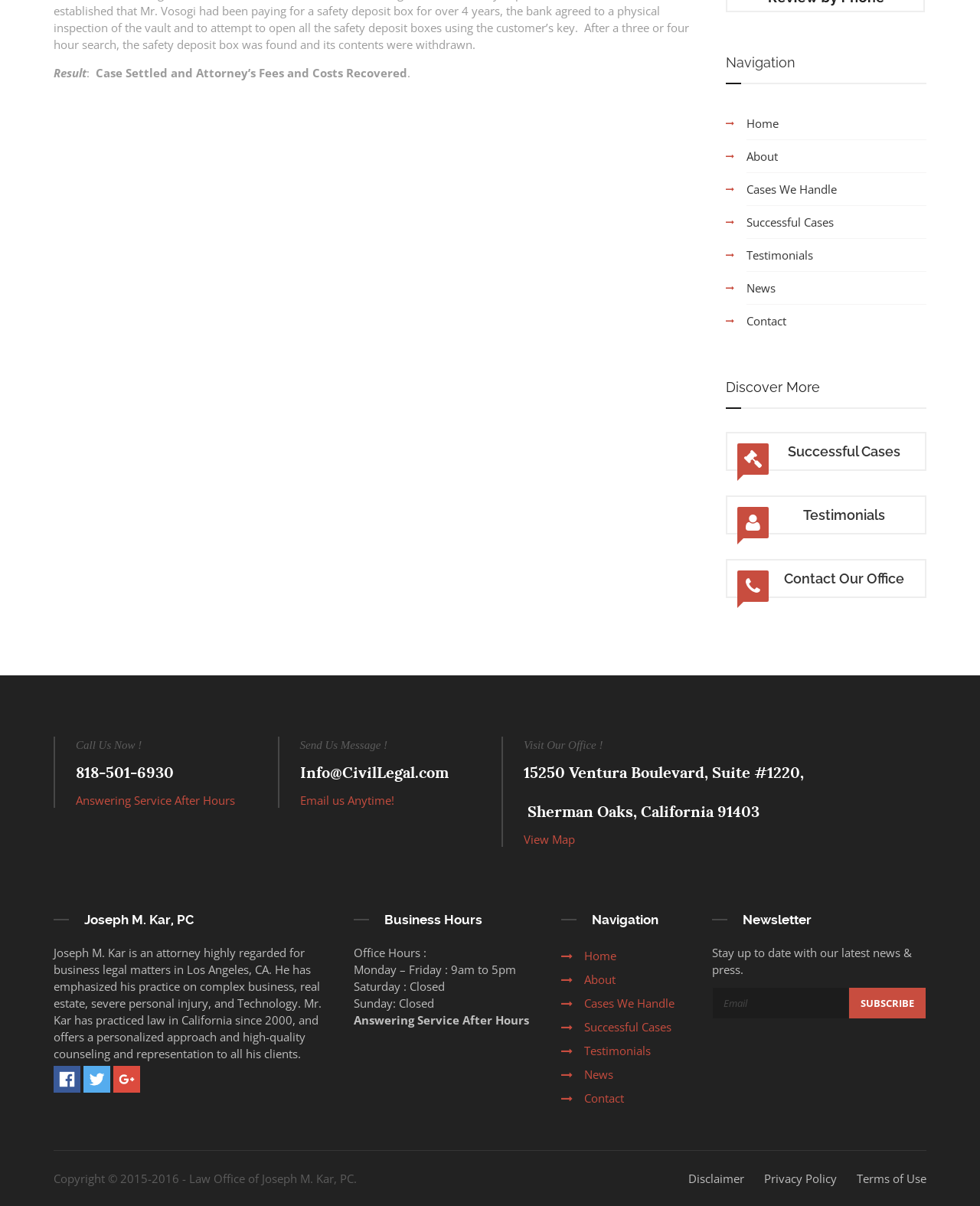Extract the bounding box of the UI element described as: "Disclaimer".

[0.694, 0.971, 0.768, 0.983]